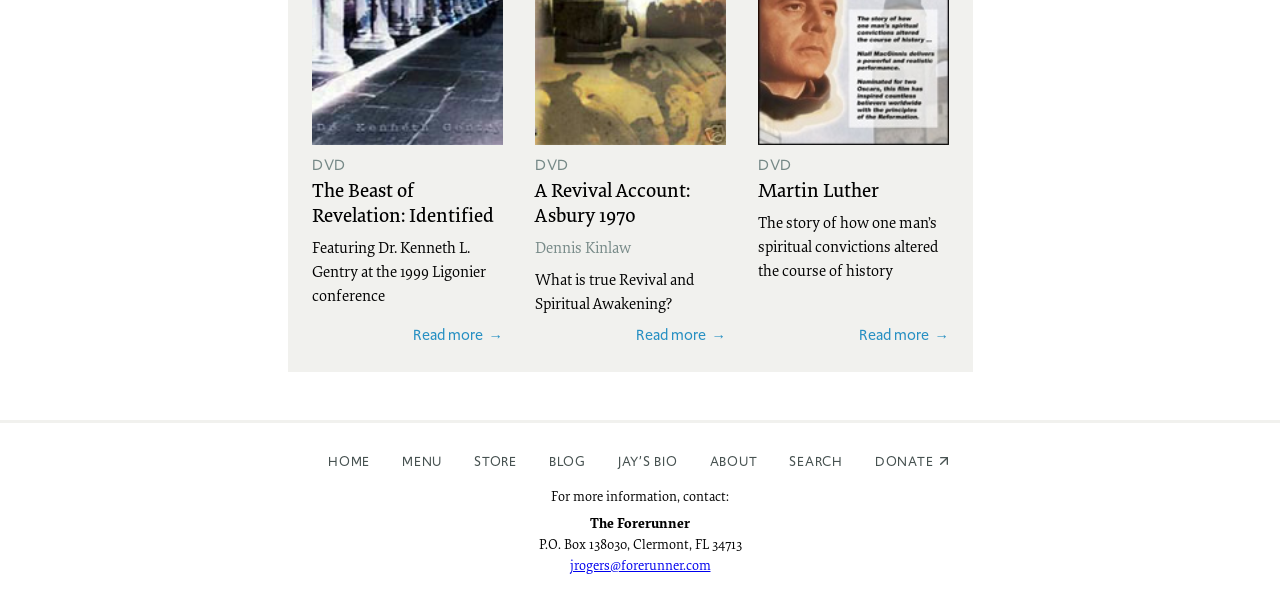Please provide the bounding box coordinates for the element that needs to be clicked to perform the following instruction: "Call (912) 265-0600". The coordinates should be given as four float numbers between 0 and 1, i.e., [left, top, right, bottom].

None